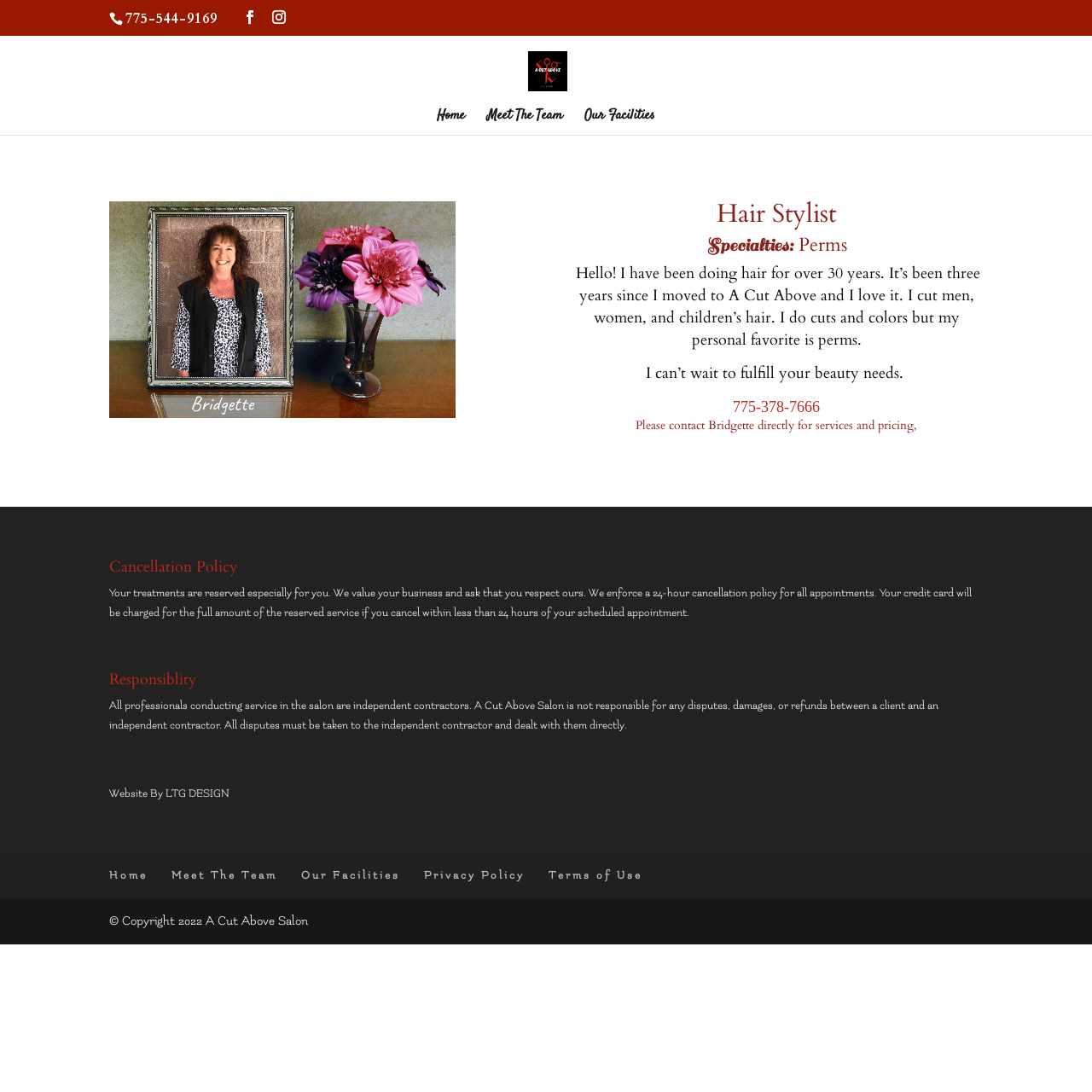Create an elaborate caption that covers all aspects of the webpage.

This webpage is about Bridgette, a hair stylist at A Cut Above Salon Reno. At the top, there is a phone number "775-544-9169" and two social media links. Below that, there is a logo of A Cut Above Salon Reno, which is also a link. 

To the right of the logo, there are three navigation links: "Home", "Meet The Team", and "Our Facilities". 

The main content of the page is an article about Bridgette, a hair stylist. It starts with a heading "Hair Stylist" and lists her specialties, including perms. There is a paragraph describing her experience and services, and another paragraph encouraging clients to contact her directly for services and pricing. Her contact number "775-378-7666" is also provided.

Below the article, there are two sections: "Cancellation Policy" and "Responsibility". The cancellation policy explains that a 24-hour notice is required for appointment cancellations, and failure to do so will result in a full charge. The responsibility section states that the salon is not responsible for disputes between clients and independent contractors.

At the bottom of the page, there is a section with links to "Home", "Meet The Team", "Our Facilities", "Privacy Policy", and "Terms of Use". There is also a copyright notice "© Copyright 2022 A Cut Above Salon" and a credit to the website designer "LTG DESIGN".